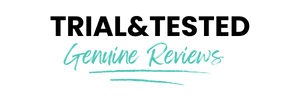What is the overall aesthetic of the logo?
Answer the question with detailed information derived from the image.

The design of the logo is analyzed, and it is concluded that the overall aesthetic is modern and approachable, which suggests that the platform is inviting users to explore its content and is up-to-date with the latest design trends.